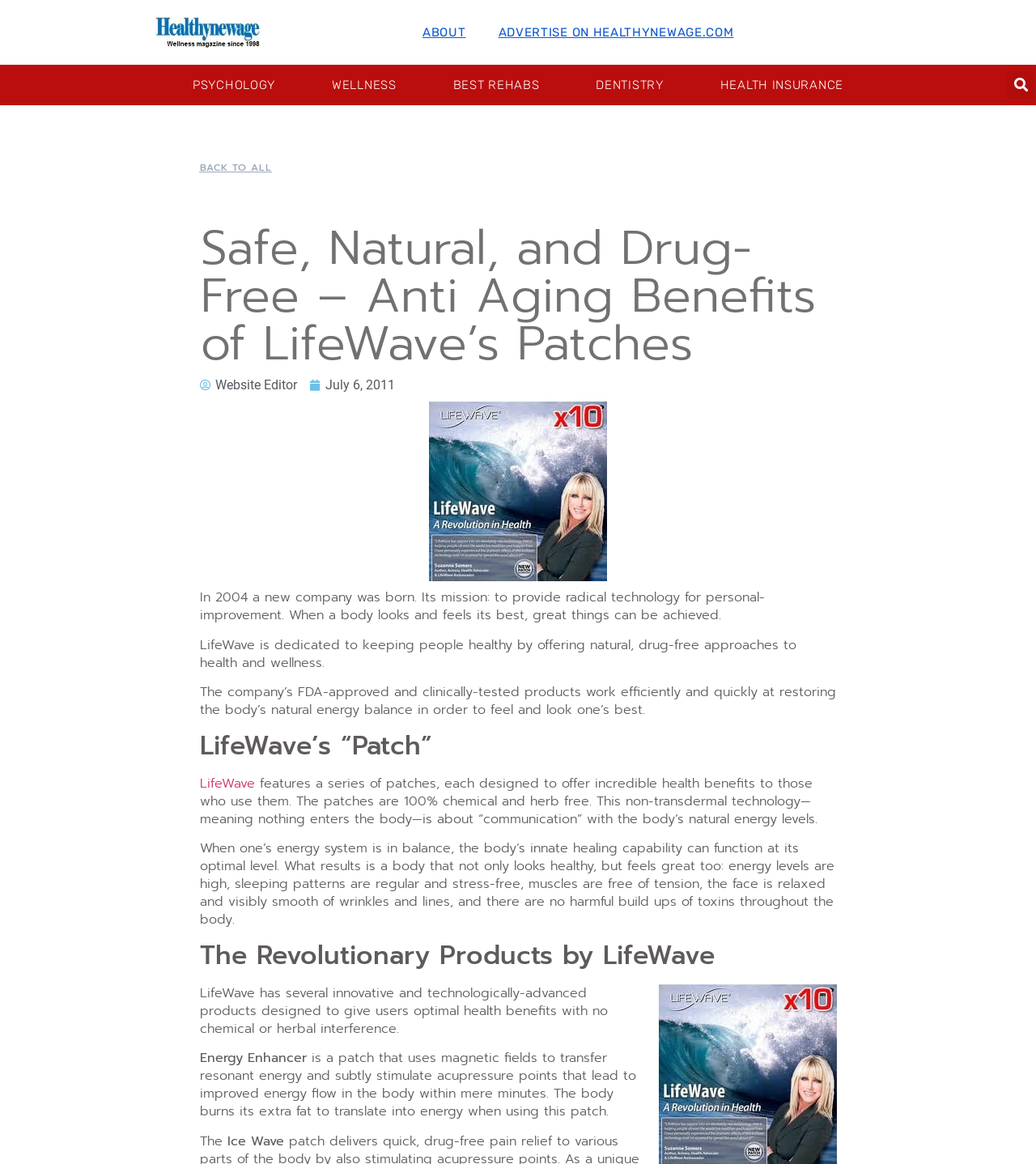Locate the bounding box coordinates of the element to click to perform the following action: 'Read more about LifeWave'. The coordinates should be given as four float values between 0 and 1, in the form of [left, top, right, bottom].

[0.193, 0.665, 0.246, 0.681]